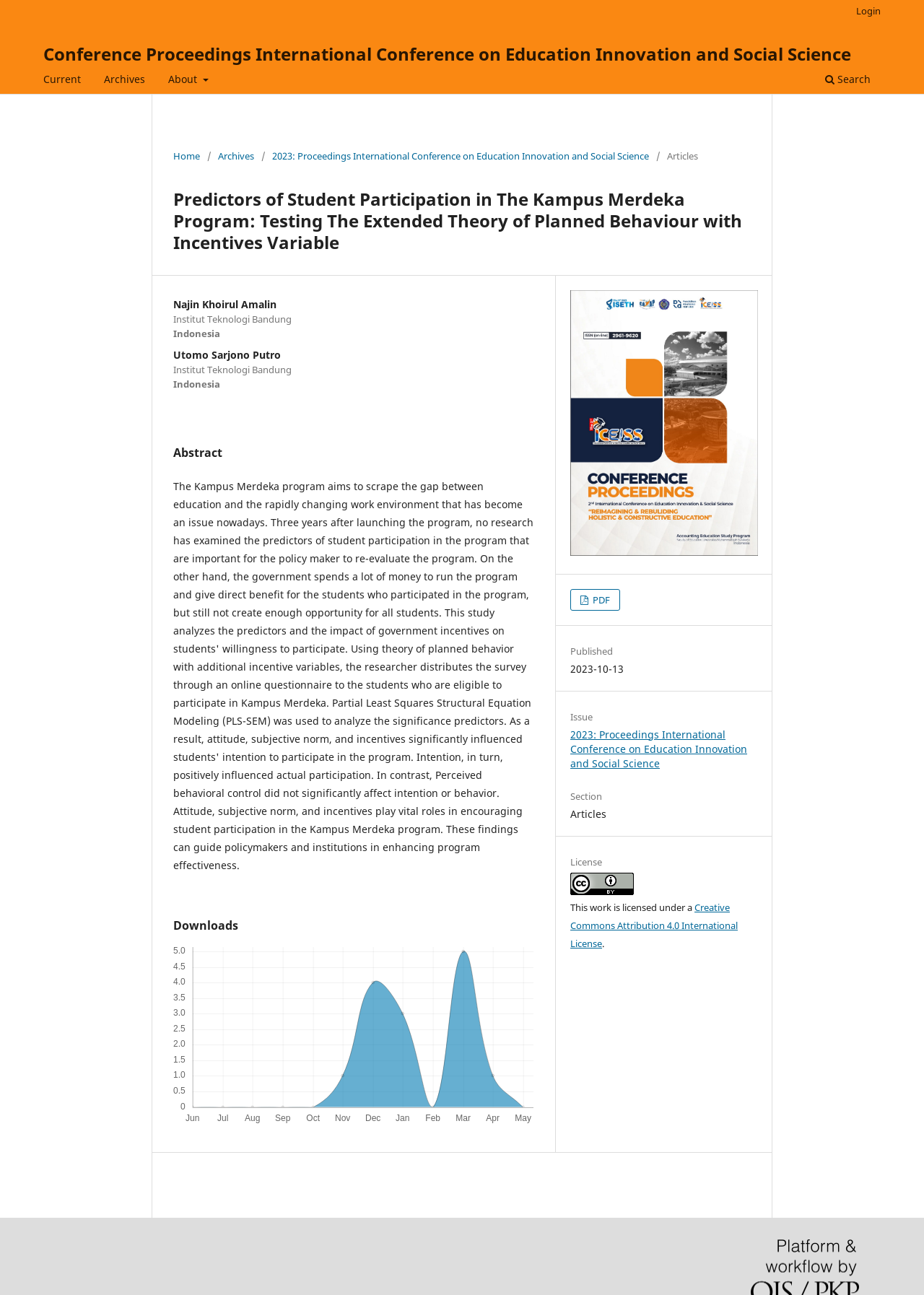What is the name of the conference?
Use the image to answer the question with a single word or phrase.

International Conference on Education Innovation and Social Science